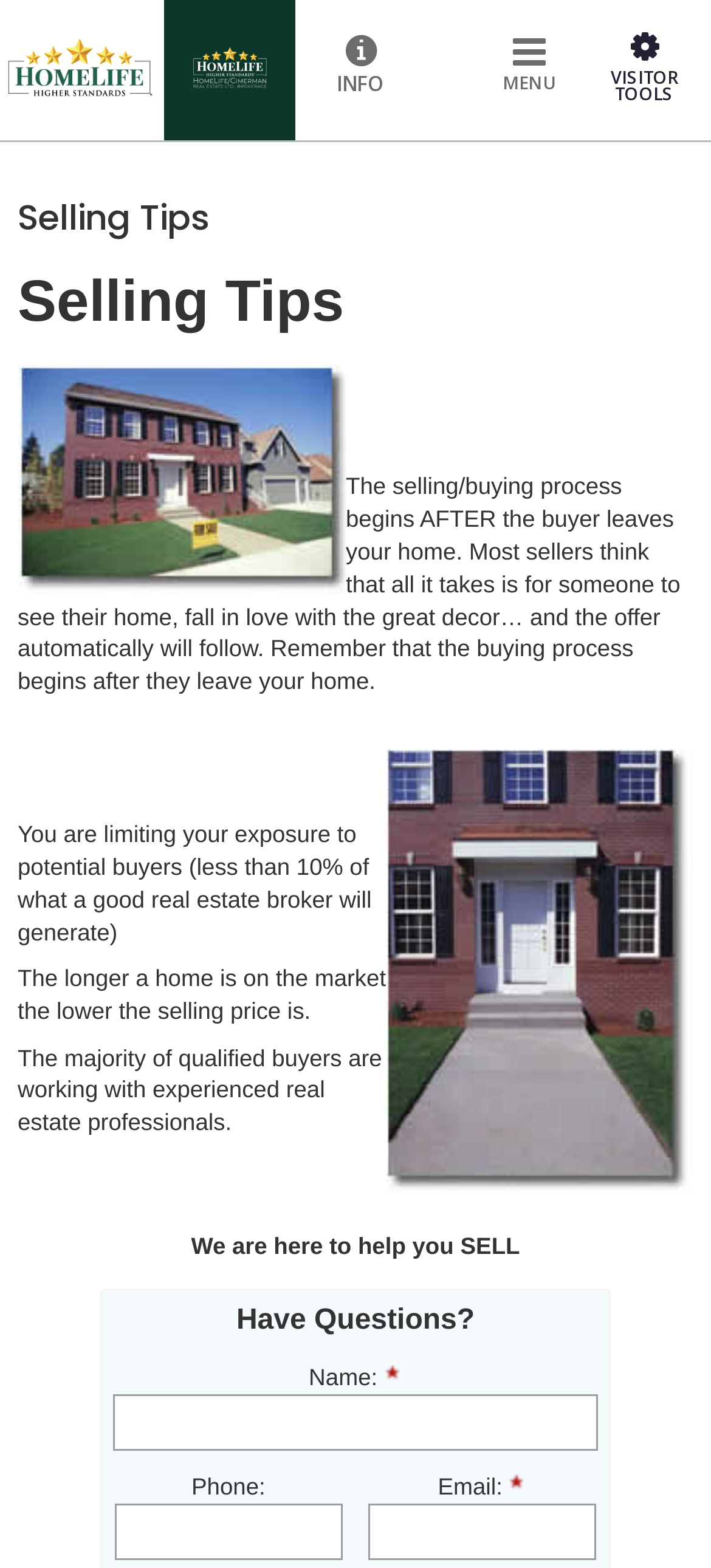Offer an in-depth caption of the entire webpage.

This webpage is about selling tips, specifically focused on real estate, with the title "Selling Tips" prominently displayed at the top. The page is associated with Inessa Pritsker, a real estate agent from HomeLife/Cimerman Real Estate Ltd., Brokerage, which is indicated by a link and an image at the top left corner.

Below the title, there is a figure with three links: one to Inessa Pritsker's profile, another to an "INFO" section, and a third to a "MENU" section. To the right of these links, there is a "VISITOR TOOLS" link.

The main content of the page is divided into two sections. The first section features an image of a home for sale, accompanied by a paragraph of text that discusses the selling and buying process. This text explains that the buying process begins after the buyer leaves the home and that sellers often underestimate the importance of a good real estate broker.

The second section features an image of a front door of a home, followed by three paragraphs of text that highlight the importance of working with a real estate broker. These paragraphs explain that limiting exposure to potential buyers can lead to a lower selling price, that the majority of qualified buyers work with experienced real estate professionals, and that the broker is there to help the seller.

At the bottom of the page, there is a section with a heading "Have Questions?" followed by a form with fields for name, phone number, and email. The name and email fields are required, and there are error messages indicating that these fields must be filled in.